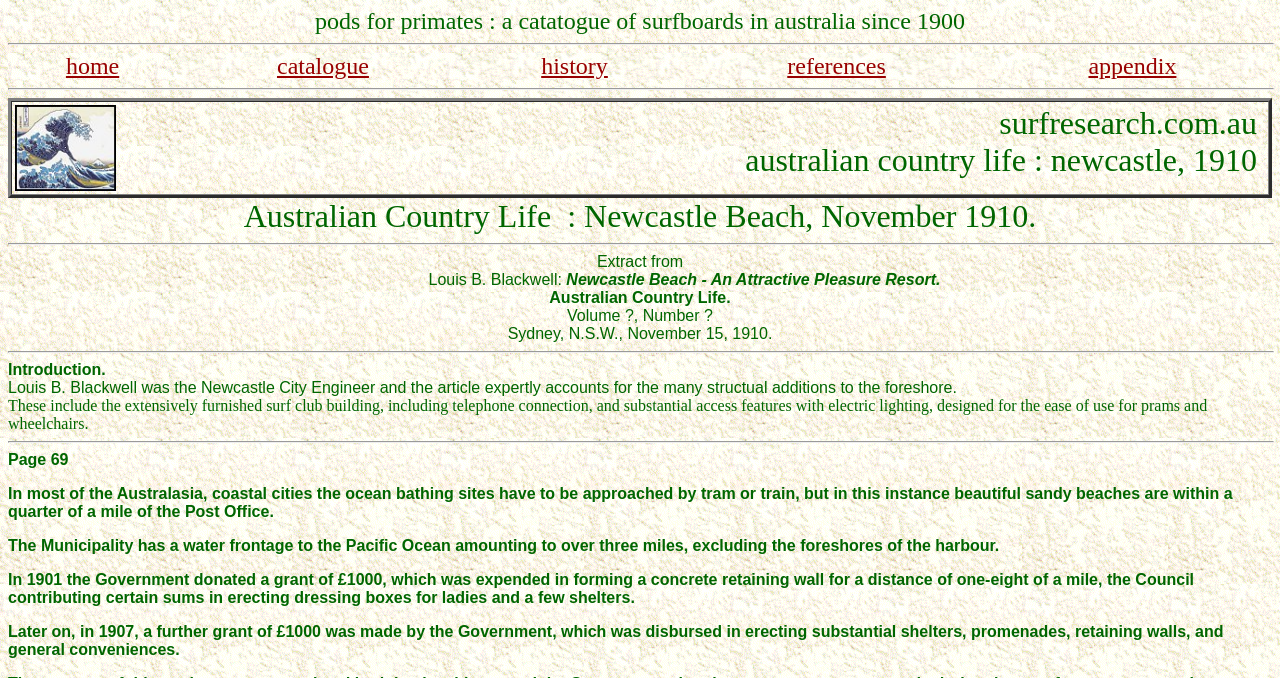Provide a one-word or short-phrase response to the question:
What is the year mentioned in the article?

1910